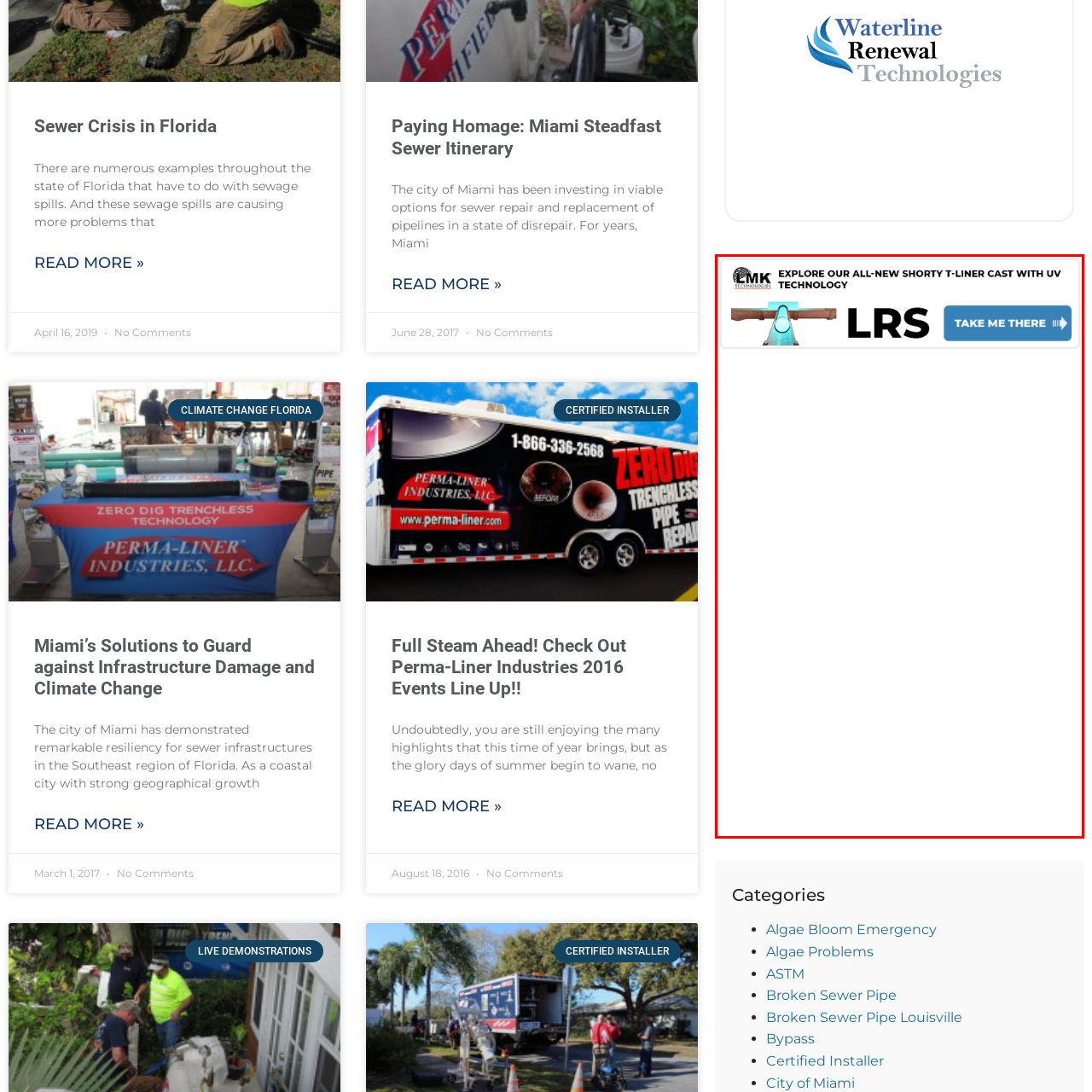What technology is used in the Shorty T-Liner?
Please examine the image within the red bounding box and provide a comprehensive answer based on the visual details you observe.

The caption states that the Shorty T-Liner cast utilizes UV technology, which is a key feature of the product being promoted by MK Technologies.